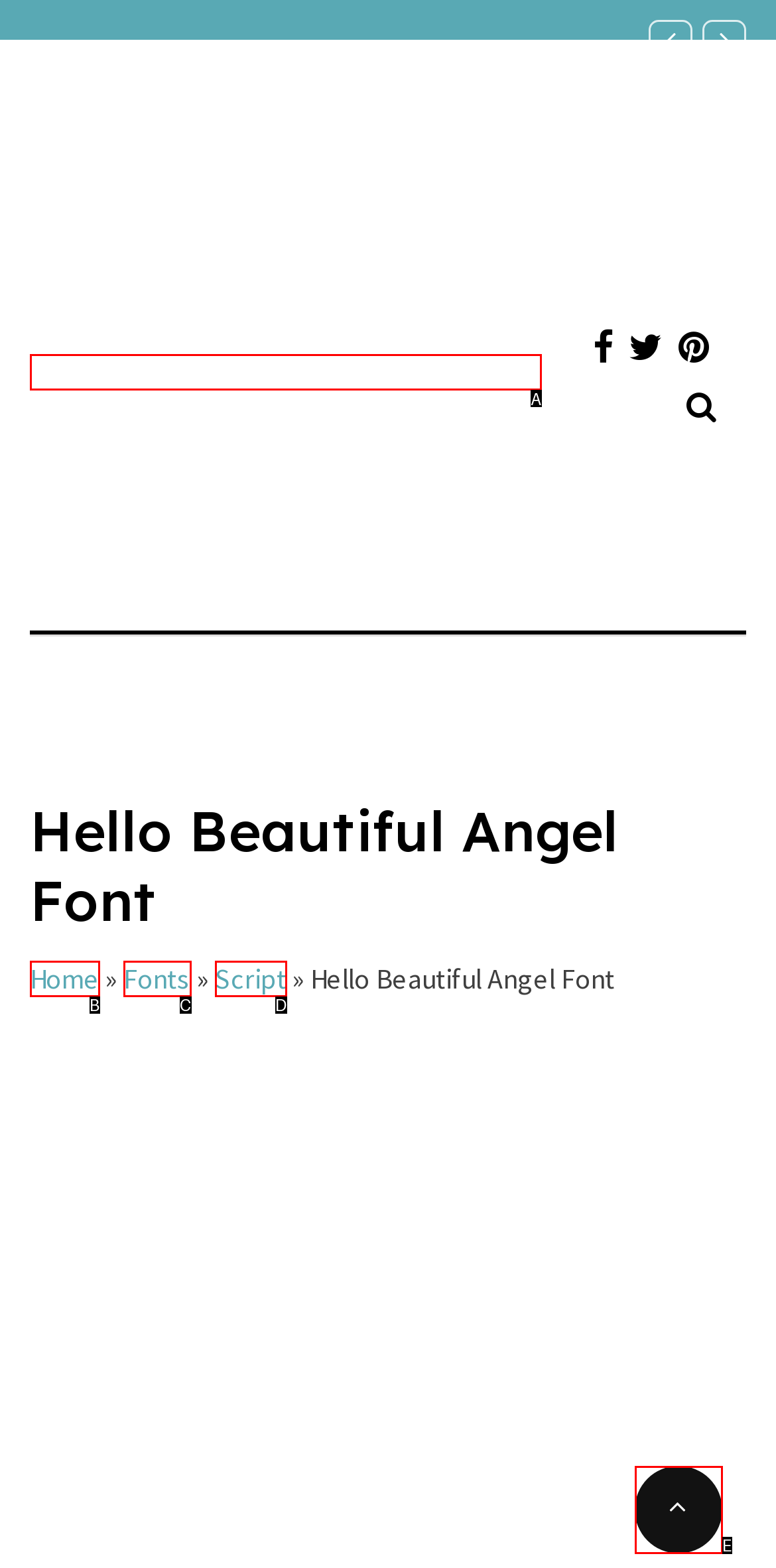Determine the HTML element that aligns with the description: Fonts
Answer by stating the letter of the appropriate option from the available choices.

C